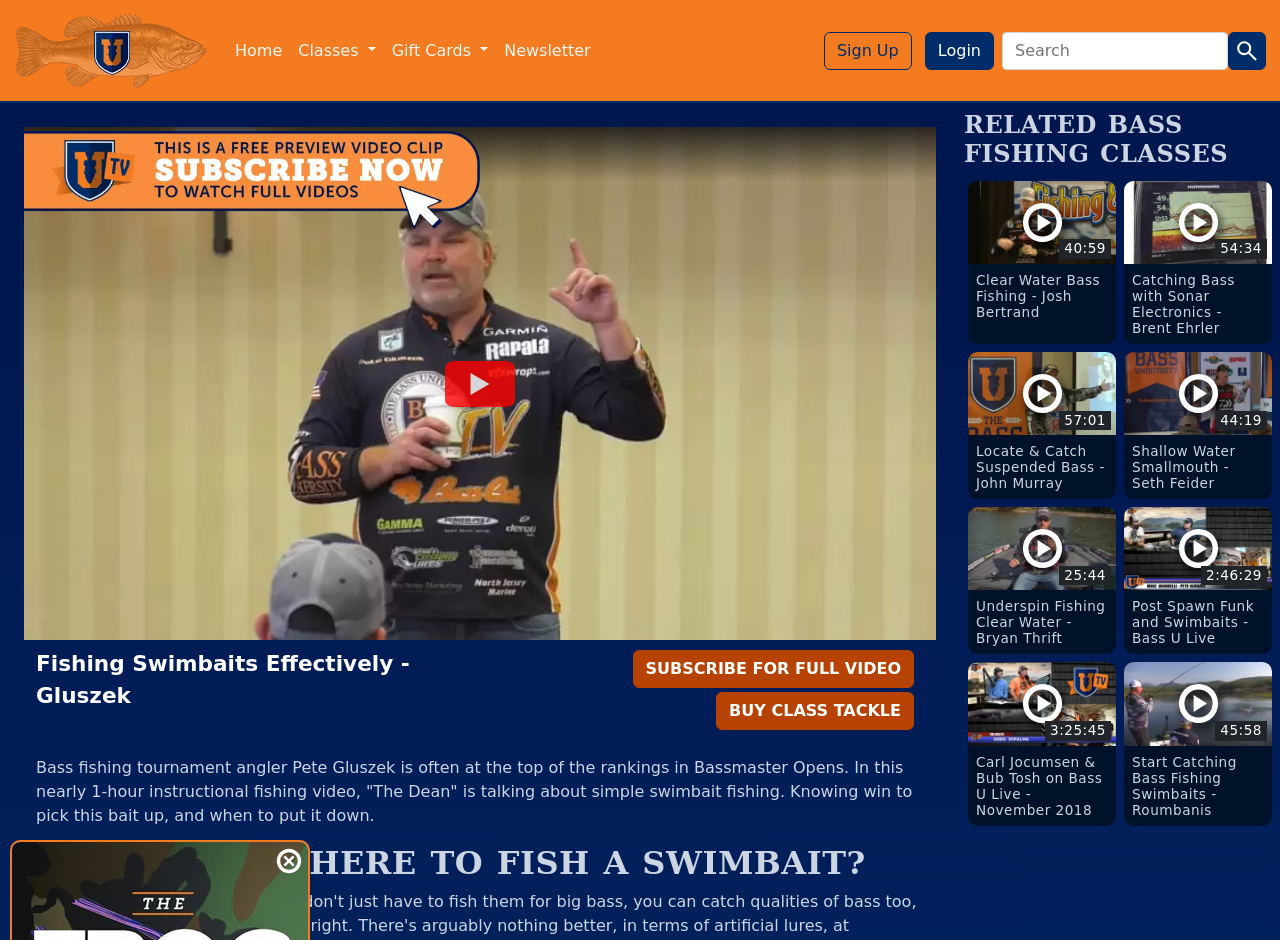Pinpoint the bounding box coordinates for the area that should be clicked to perform the following instruction: "Subscribe to Bass University TV".

[0.019, 0.181, 0.375, 0.201]